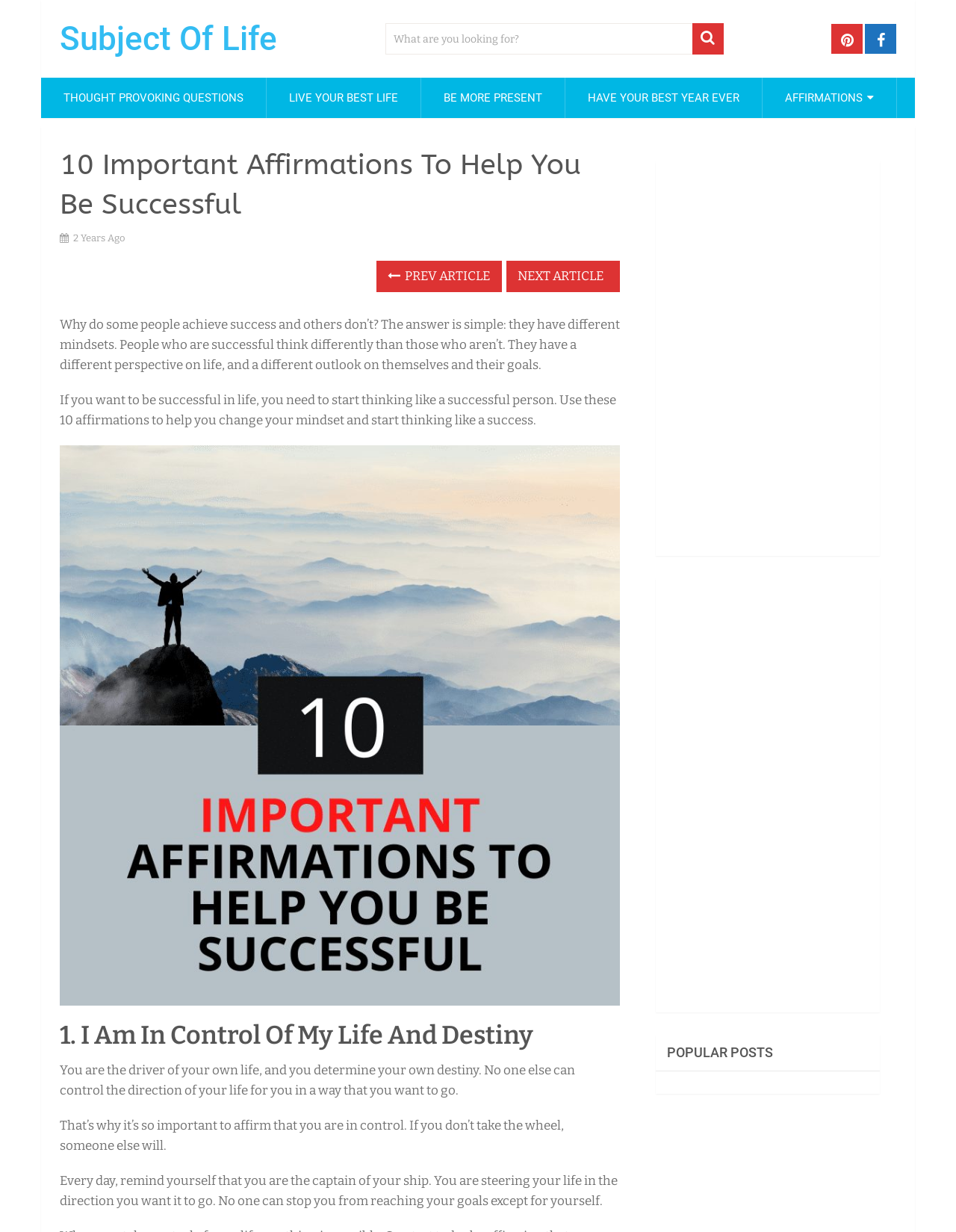Using the format (top-left x, top-left y, bottom-right x, bottom-right y), provide the bounding box coordinates for the described UI element. All values should be floating point numbers between 0 and 1: Be More Present

[0.441, 0.063, 0.591, 0.096]